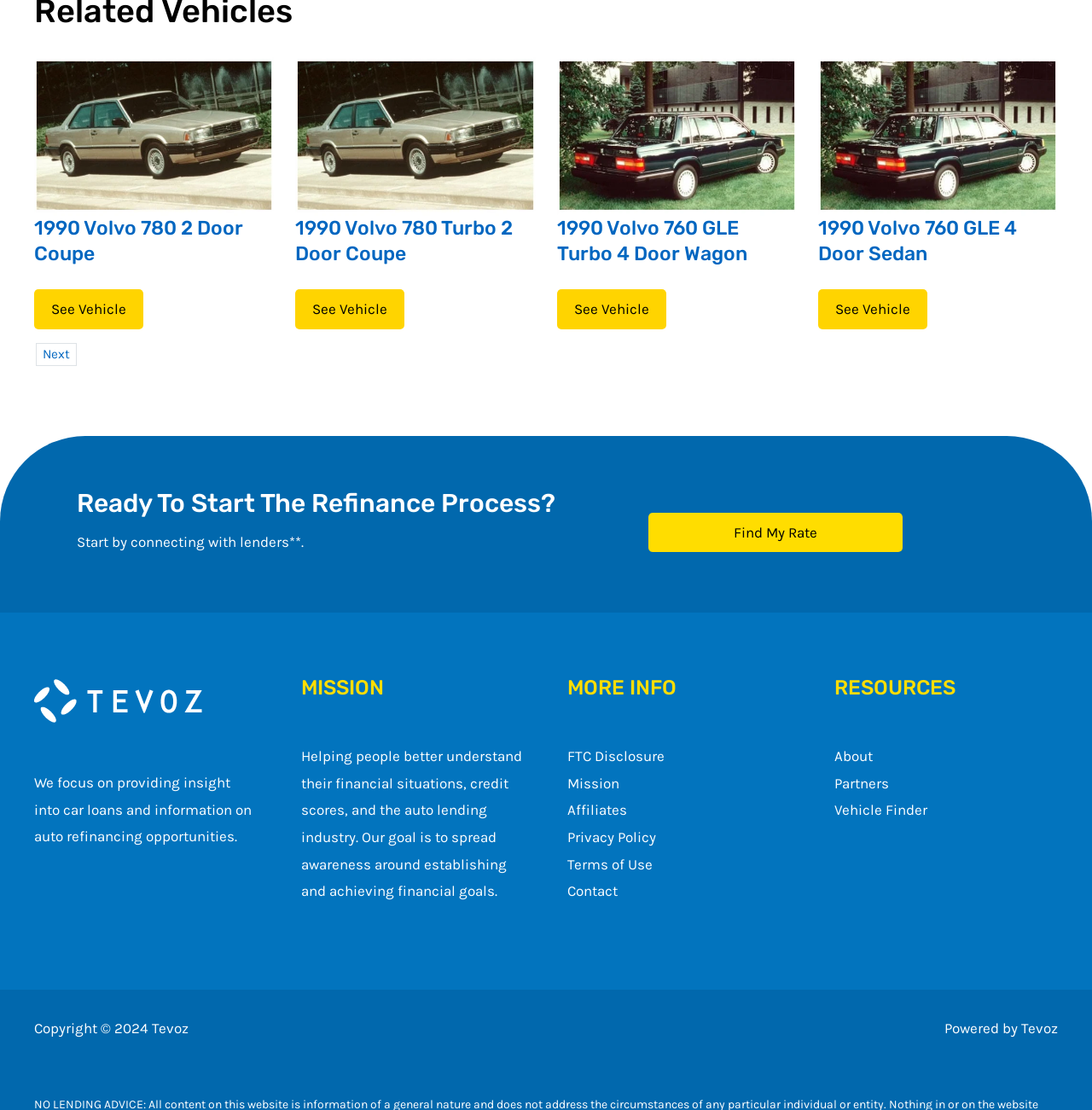Please answer the following question using a single word or phrase: 
What is the name of the company behind this webpage?

Tevoz